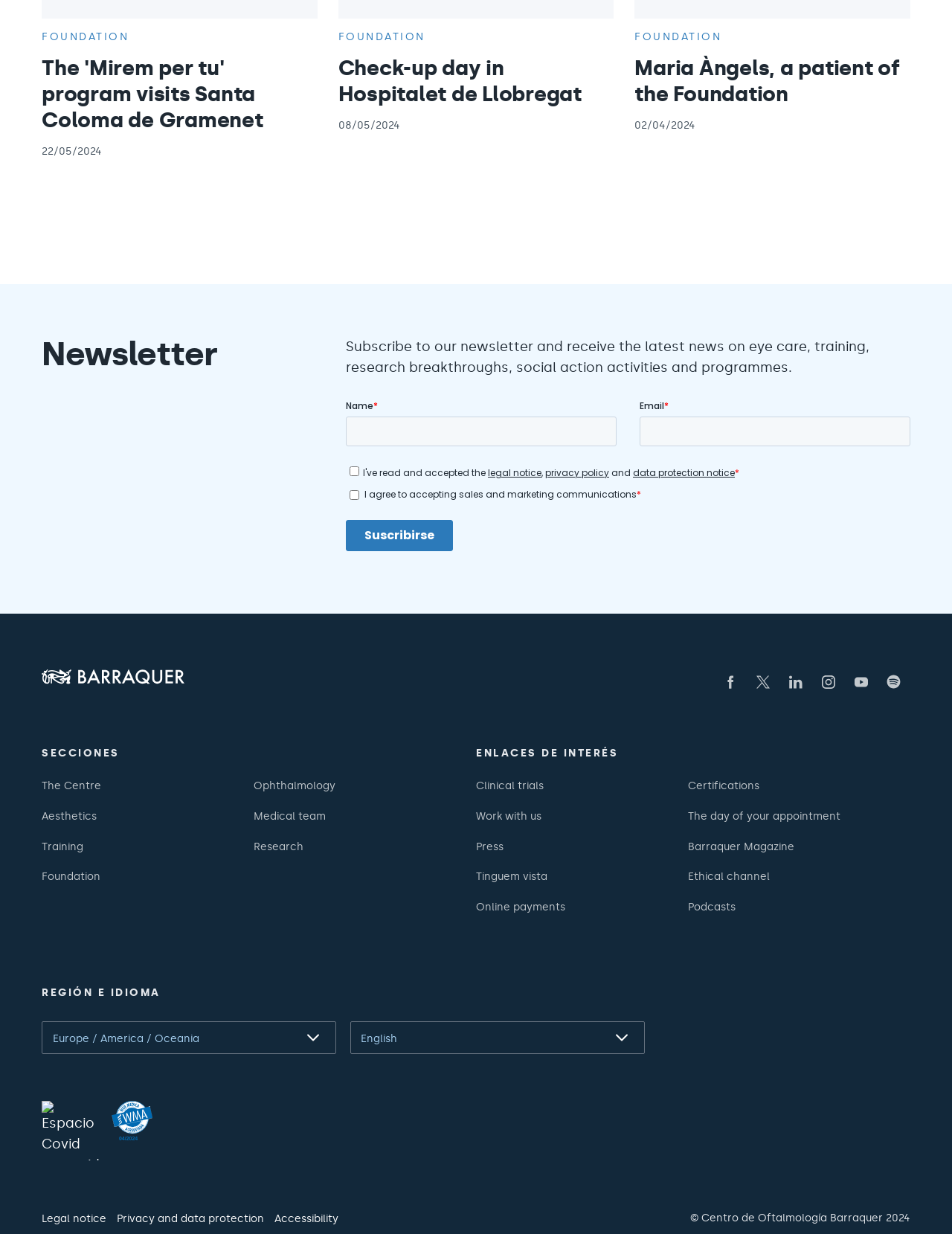What is the purpose of the iframe element?
Based on the image content, provide your answer in one word or a short phrase.

To subscribe to the newsletter